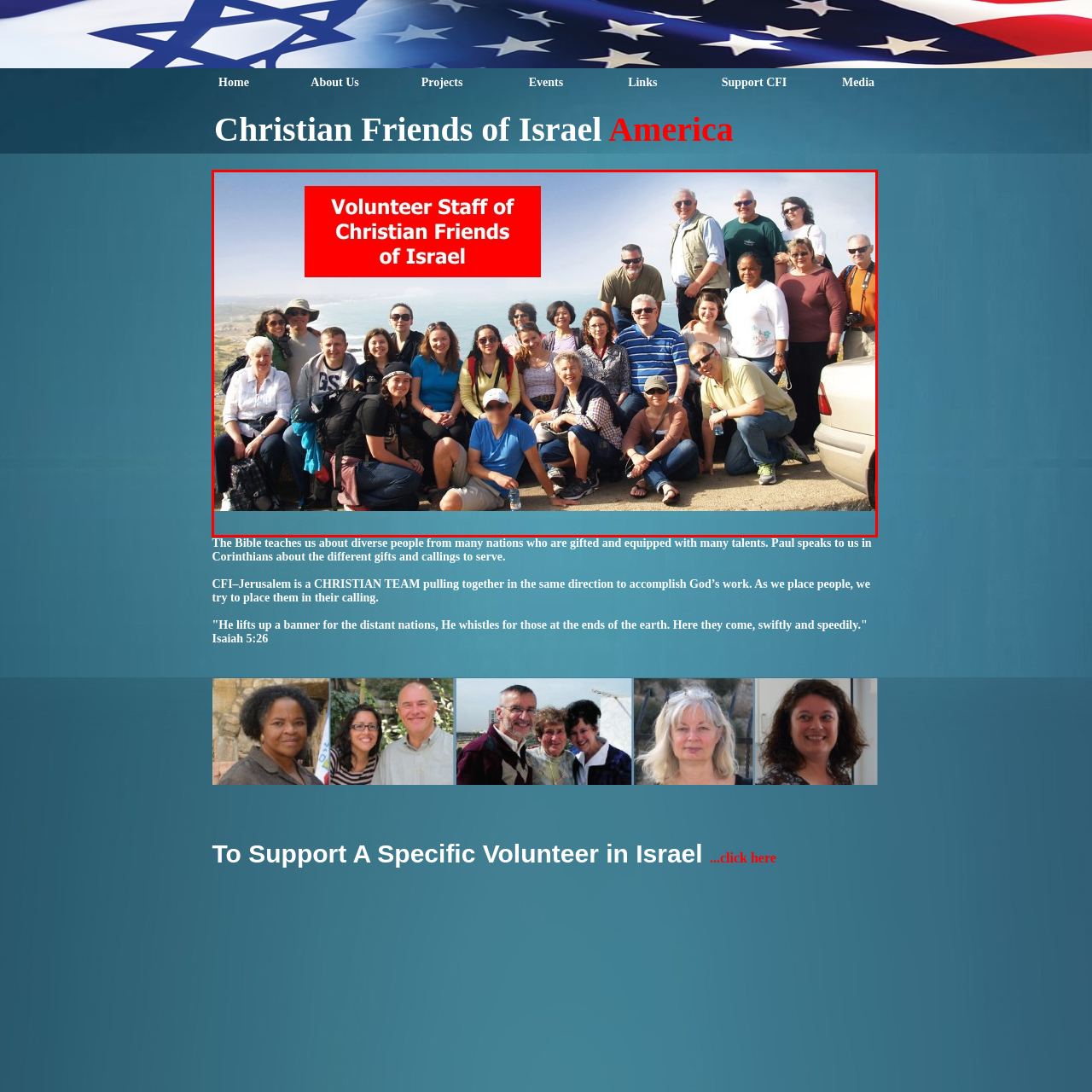What is the setting of the group photo?
Examine the image highlighted by the red bounding box and provide a thorough and detailed answer based on your observations.

The caption describes the backdrop of the group photo as a 'picturesque backdrop of the Israeli landscape', which includes clear skies and a distant view of the coastline.